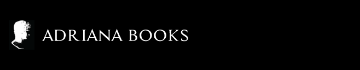What is the font style of the text 'ADRIANA BOOKS'?
Respond to the question with a well-detailed and thorough answer.

The caption describes the font of the text 'ADRIANA BOOKS' as clean and modern, which suggests a simple and contemporary font style.